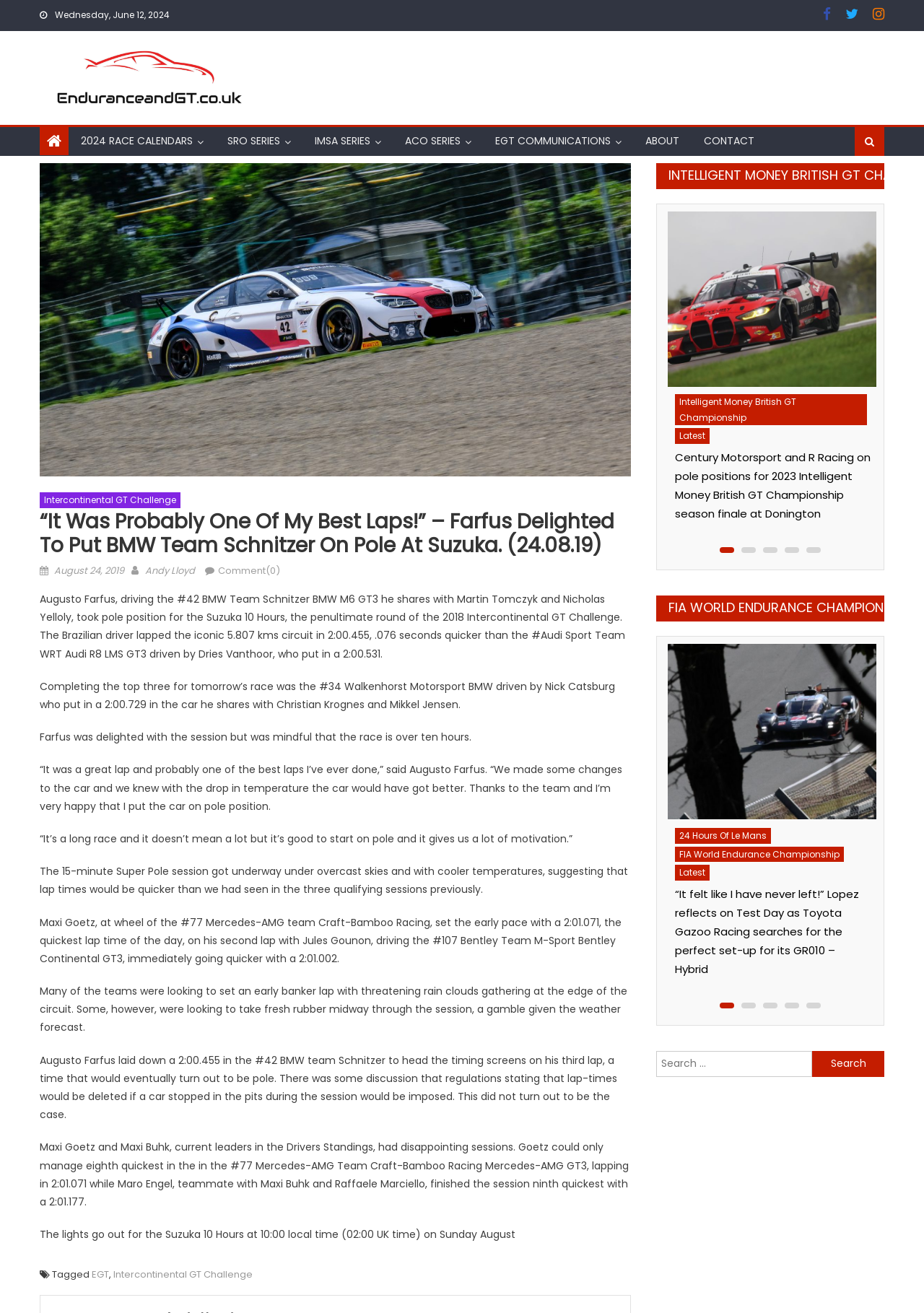Construct a comprehensive description capturing every detail on the webpage.

This webpage is about endurance and GT racing news. At the top, there is a navigation bar with several links, including "Endurance and GT", "2024 RACE CALENDARS", "SRO SERIES", "IMSA SERIES", "ACO SERIES", "EGT COMMUNICATIONS", "ABOUT", and "CONTACT". Below the navigation bar, there is a main article with a heading "“It Was Probably One Of My Best Laps!” – Farfus Delighted To Put BMW Team Schnitzer On Pole At Suzuka. (24.08.19)". The article discusses Augusto Farfus' pole position at the Suzuka 10 Hours, including quotes from Farfus and details about the qualifying session.

To the right of the main article, there is a sidebar with several links to other news articles, including "2 Seas’ Cottingham / Adam Win at Donington to lead GT3 standings", "Barwell Lamborghini on pole at sizzling Donington", and "Century Motorsport and R Racing on pole positions for 2023 Intelligent Money British GT Championship season finale at Donington". These links are related to the Intelligent Money British GT Championship.

At the bottom of the webpage, there is a footer section with a tag "EGT" and a link to "Intercontinental GT Challenge". There is also a section dedicated to the FIA World Endurance Championship, with a heading "FIA WORLD ENDURANCE CHAMPIONSHIP" and a link to an article about Proton Competition's Harry Tincknell describing driving at Le Mans in the dark.

Overall, the webpage is focused on providing news and updates about endurance and GT racing, with a mix of articles, links, and navigation options.